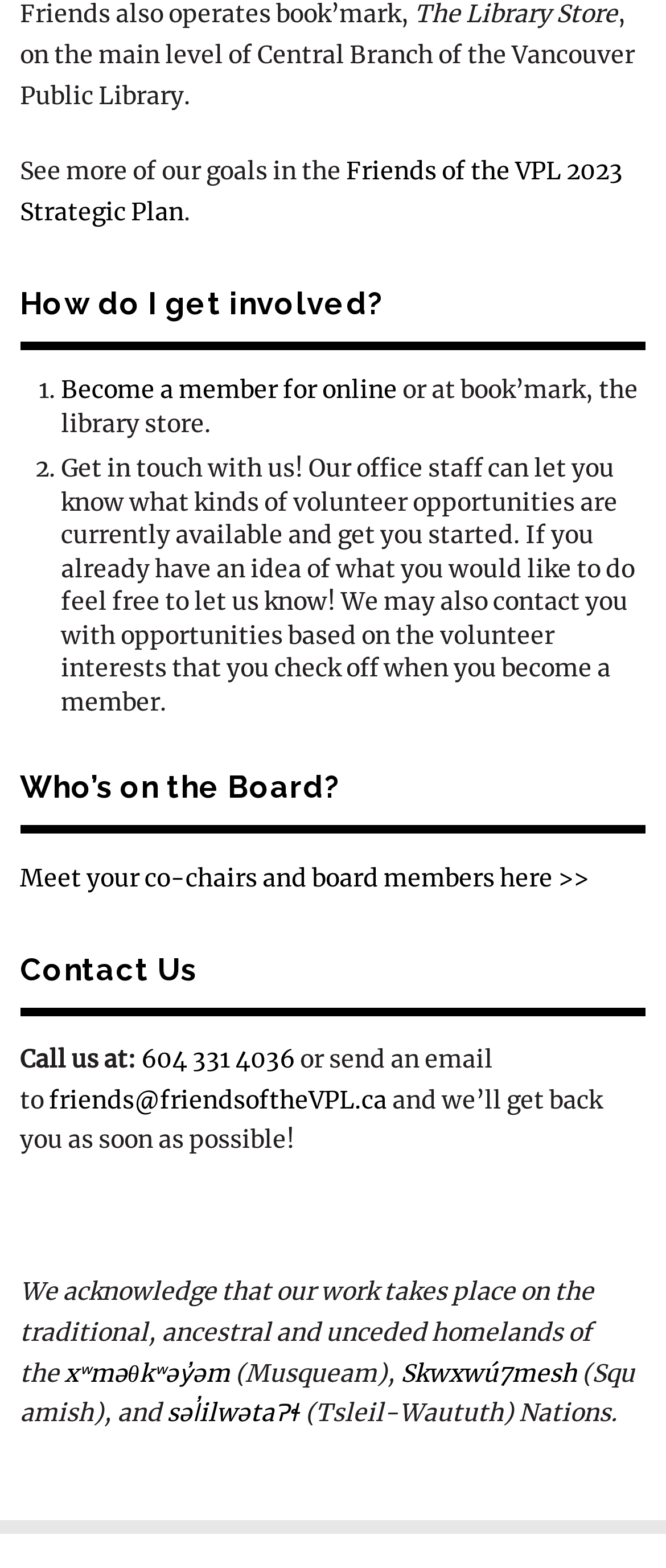Find the bounding box coordinates for the HTML element described in this sentence: "604 331 4036". Provide the coordinates as four float numbers between 0 and 1, in the format [left, top, right, bottom].

[0.212, 0.666, 0.443, 0.685]